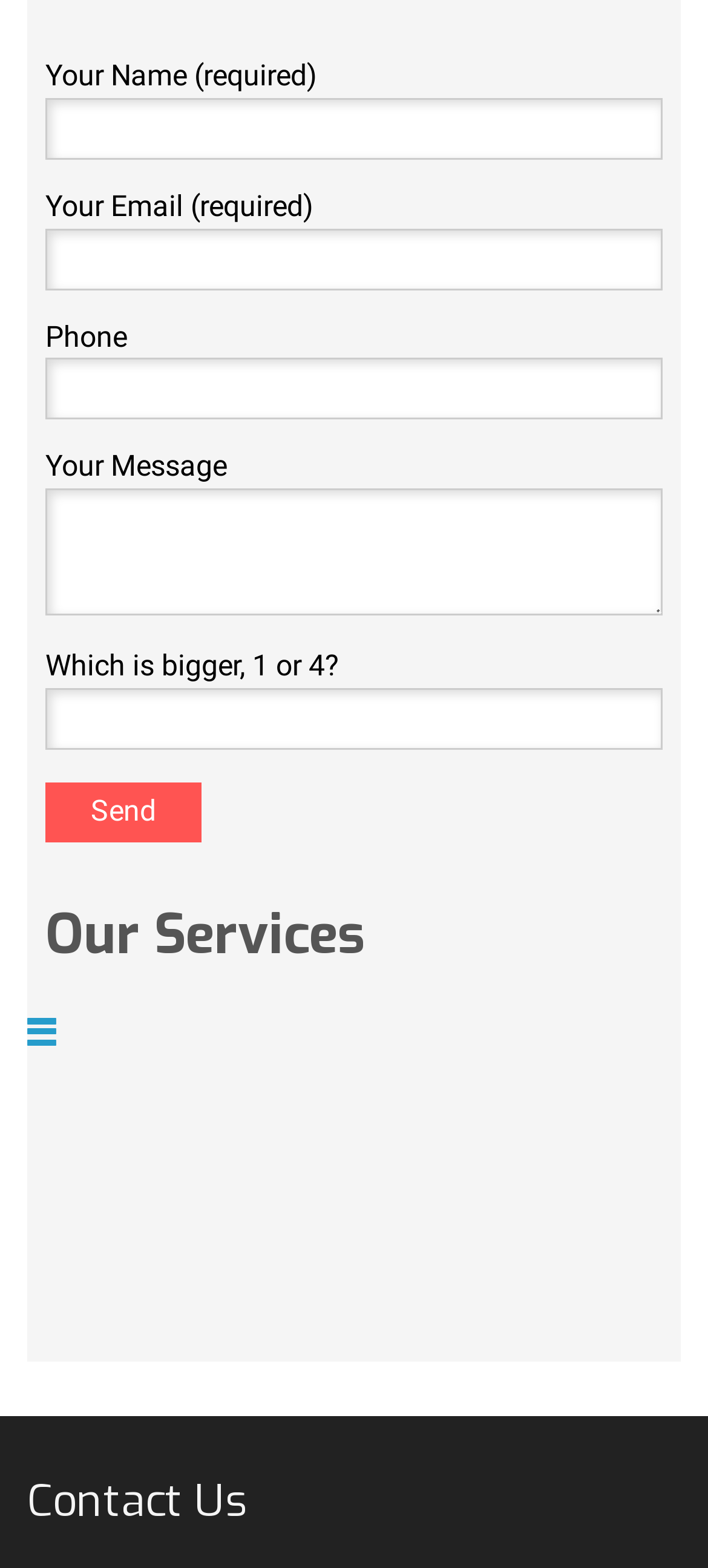Please provide a one-word or phrase answer to the question: 
What is the last text element on the webpage?

Contact Us